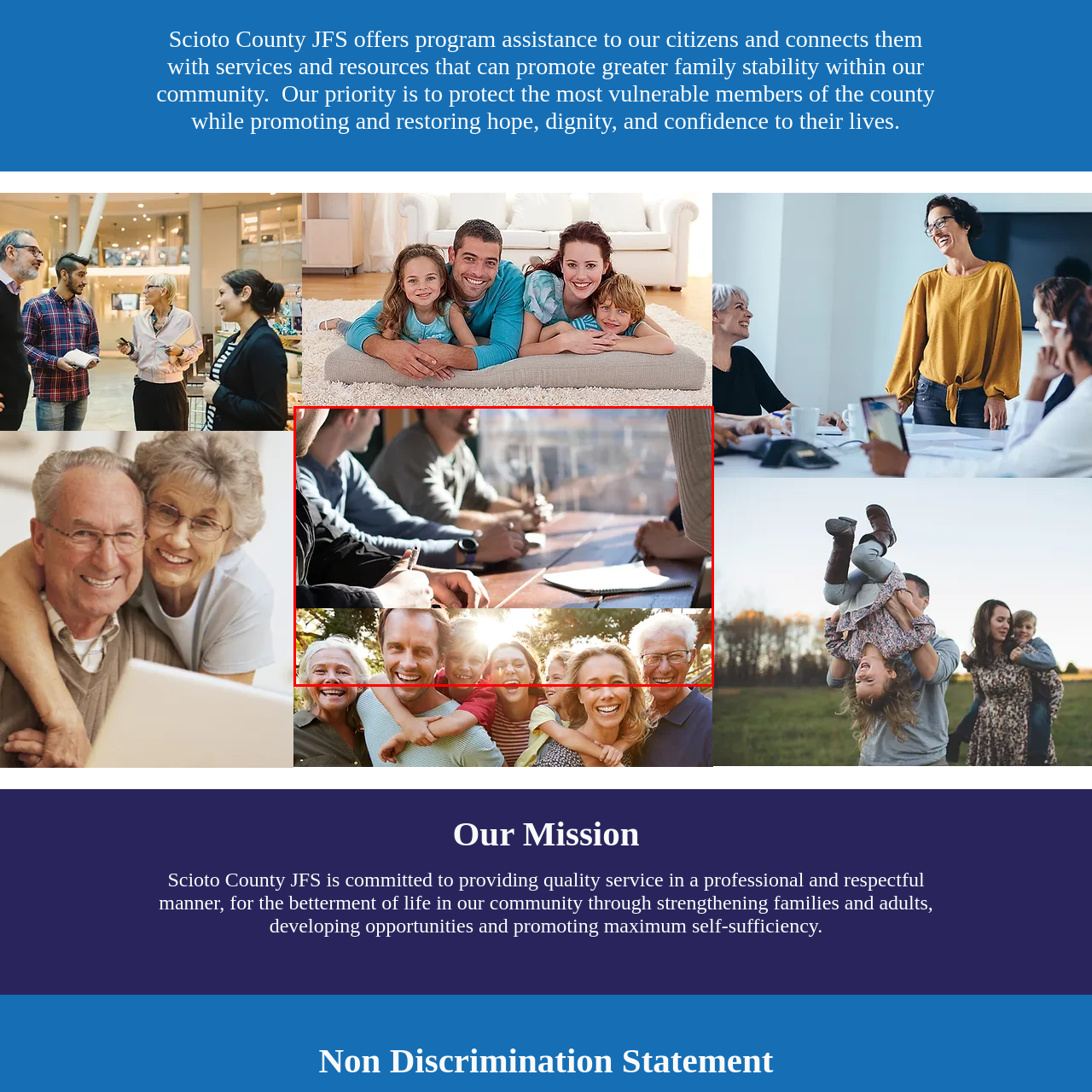Provide a comprehensive description of the image highlighted by the red bounding box.

The image captures two distinct scenes that emphasize community and family connection. The top section features a group of individuals engaged in a discussion around a wooden table, symbolizing collaboration and teamwork. They appear attentive and involved, suggesting a meeting focused on community service or support.

In contrast, the bottom half presents a joyful family portrait, highlighting a diverse group of people, including children and seniors, gathered outdoors. Their smiles exude warmth and happiness, reinforcing themes of unity and familial bonds. This visual representation aligns with the mission of Scioto County JFS, which aims to promote greater stability and support for families within the community, focusing on protecting vulnerable members while enhancing their dignity and confidence. Together, these images encapsulate the essence of community support and the importance of family in fostering a nurturing environment.